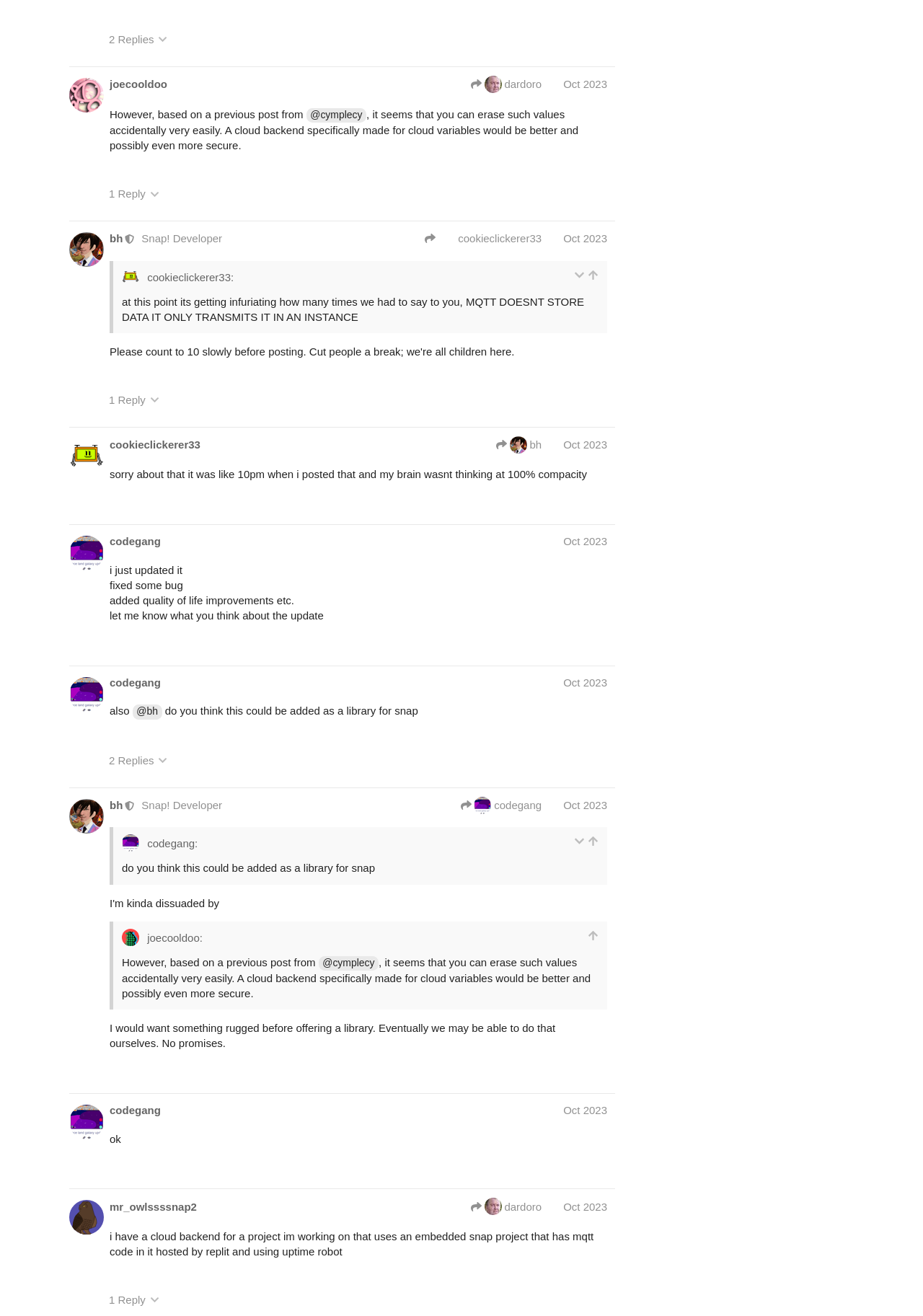Locate the coordinates of the bounding box for the clickable region that fulfills this instruction: "Reply to post #32".

[0.11, 0.19, 0.18, 0.209]